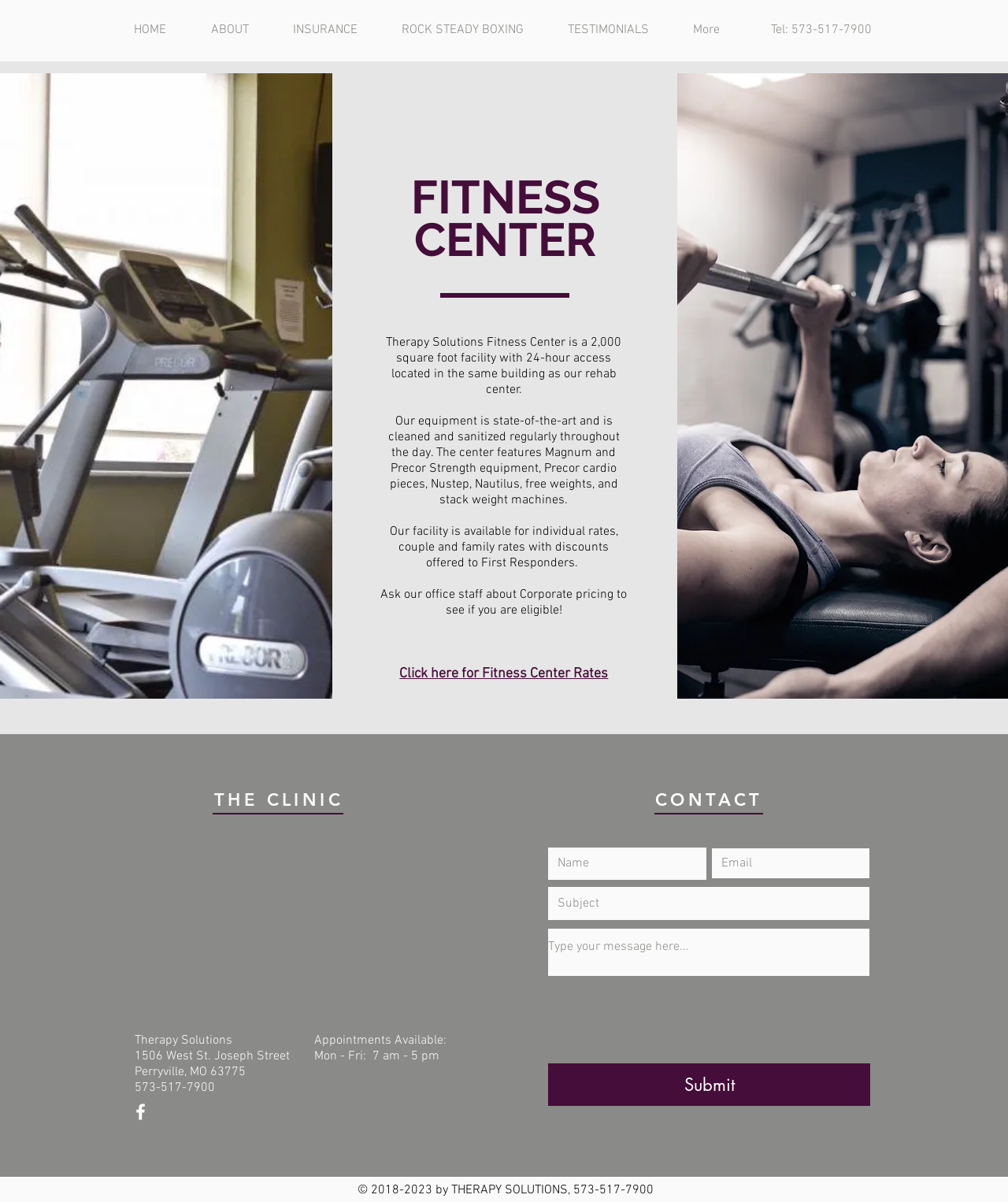What is the address of the clinic?
Look at the image and respond to the question as thoroughly as possible.

I found this information by looking at the static text elements that list the clinic's address, which is 1506 West St. Joseph Street, Perryville, MO 63775.